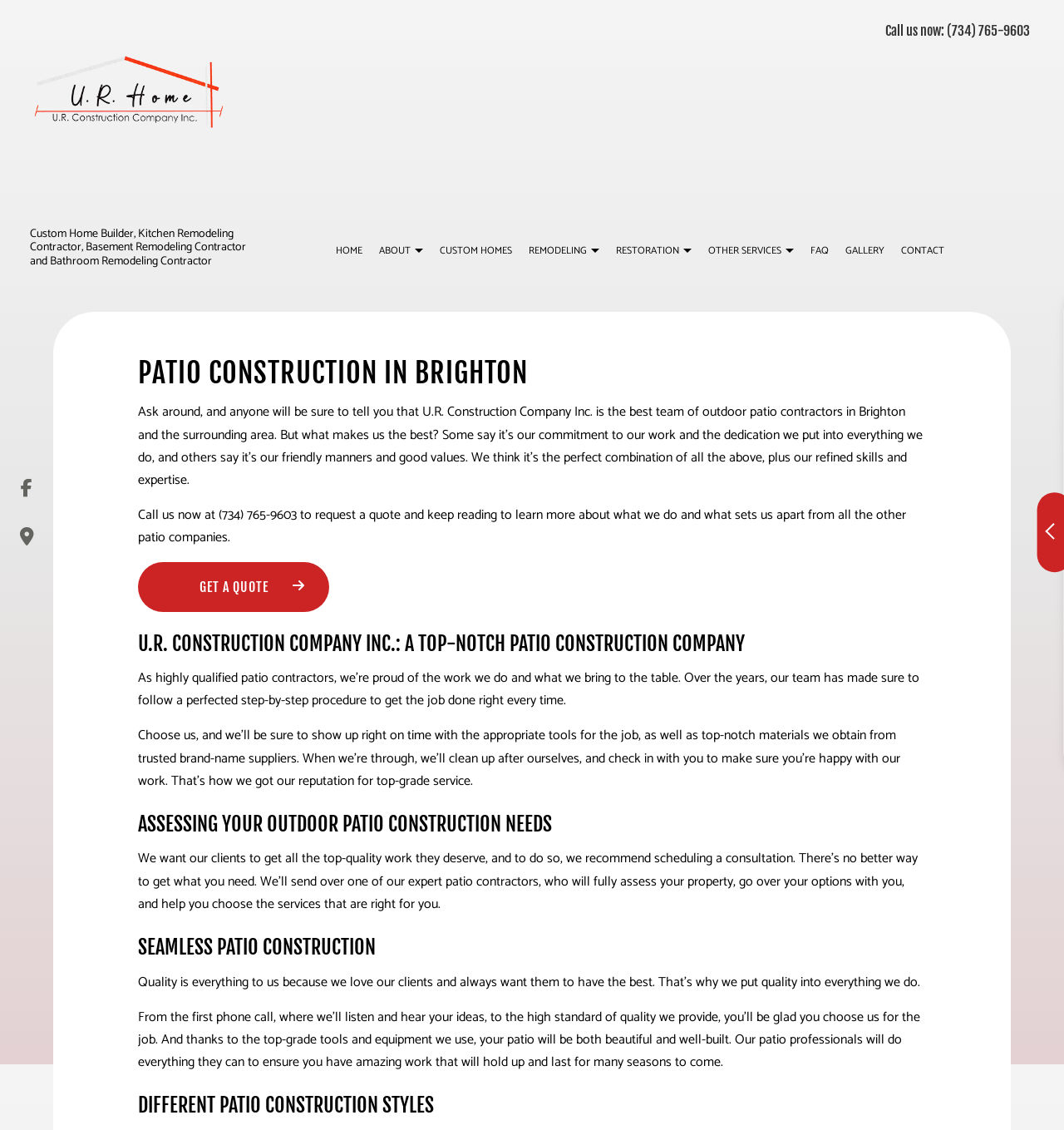Specify the bounding box coordinates (top-left x, top-left y, bottom-right x, bottom-right y) of the UI element in the screenshot that matches this description: Facebook Social Network

[0.009, 0.424, 0.041, 0.441]